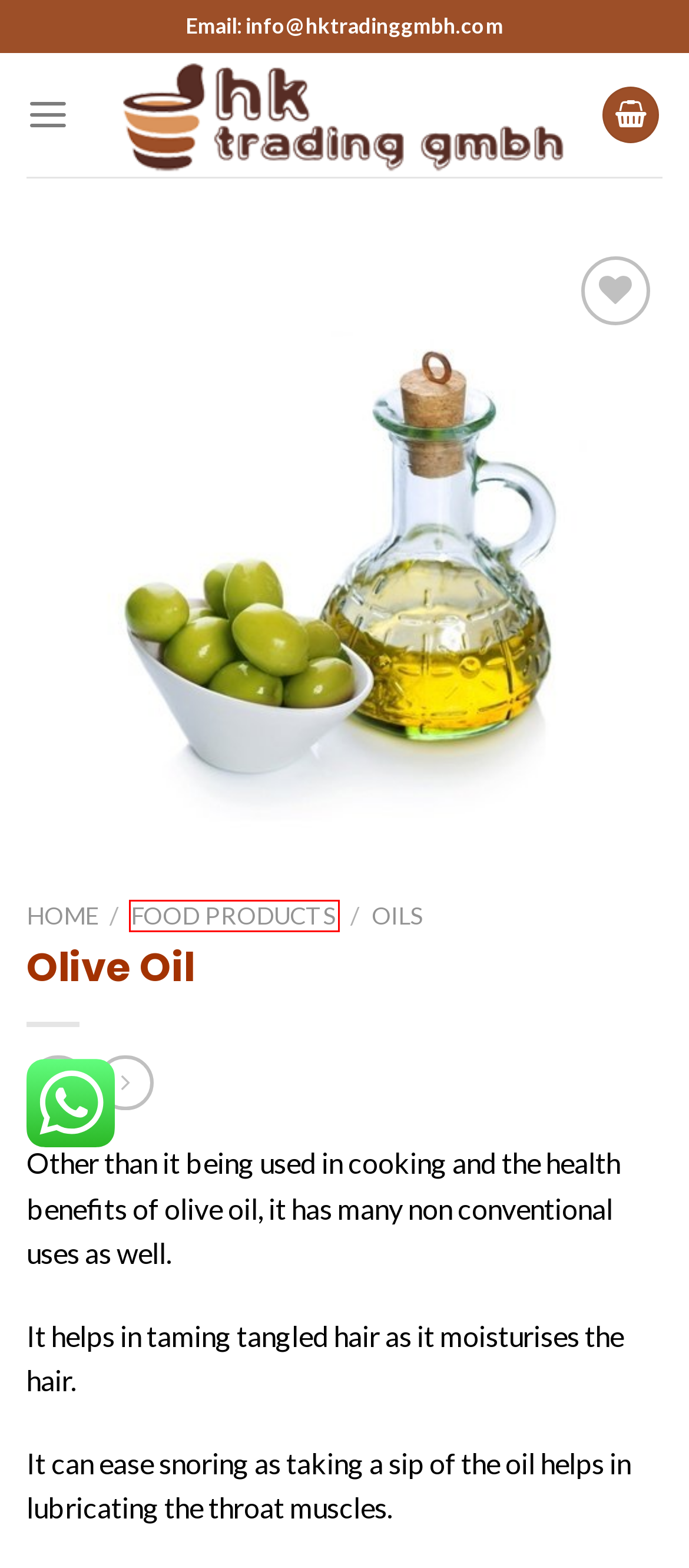Observe the screenshot of a webpage with a red bounding box highlighting an element. Choose the webpage description that accurately reflects the new page after the element within the bounding box is clicked. Here are the candidates:
A. Cart – hktradinggmbh
B. Food products – hktradinggmbh
C. Oils – hktradinggmbh
D. Confectioneries – hktradinggmbh
E. Opportunities – hktradinggmbh
F. Nuts – hktradinggmbh
G. hktradinggmbh
H. Agricultural Products – hktradinggmbh

B